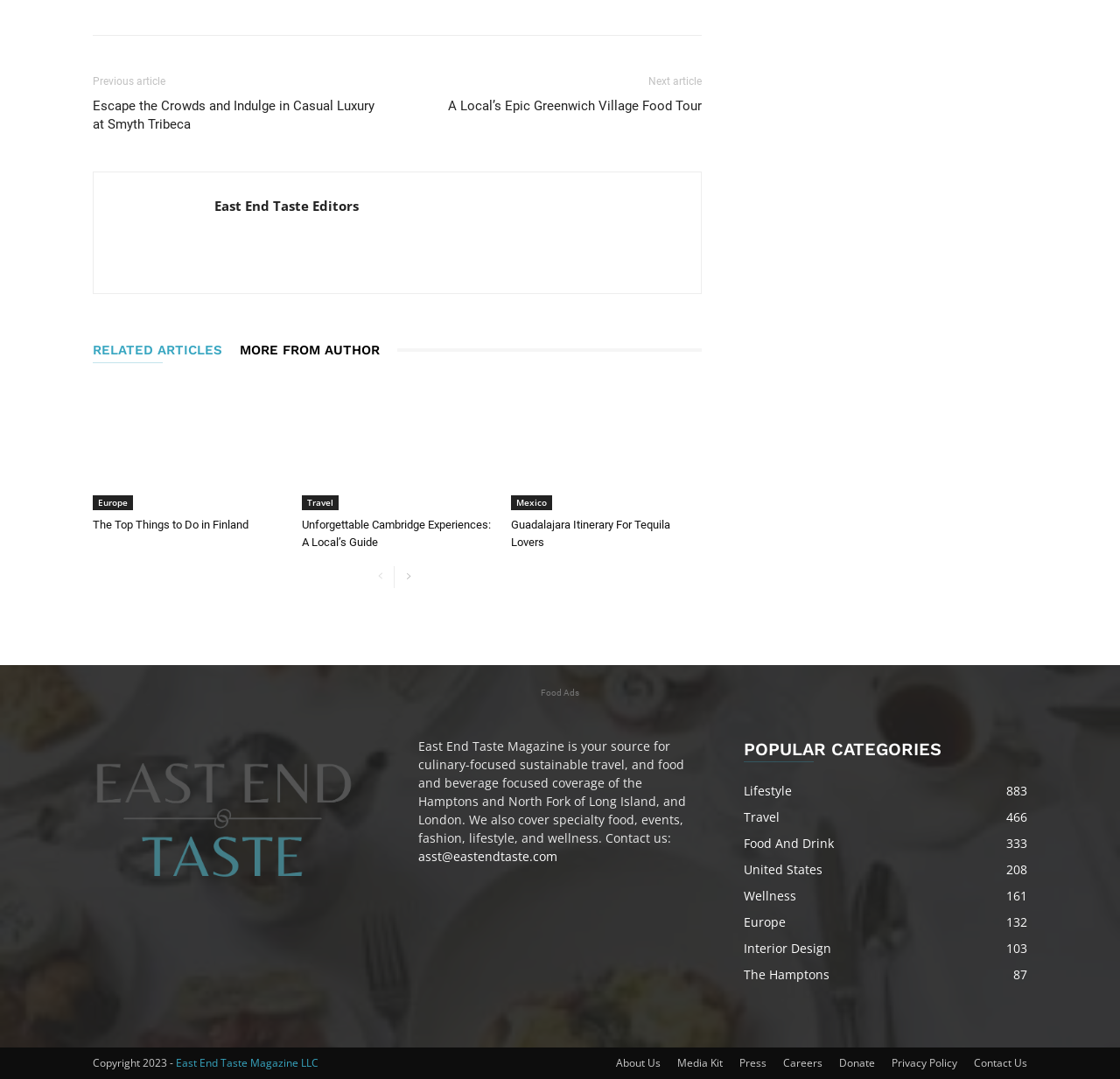Identify the bounding box coordinates of the specific part of the webpage to click to complete this instruction: "Read the article 'Escape the Crowds and Indulge in Casual Luxury at Smyth Tribeca'".

[0.083, 0.297, 0.336, 0.331]